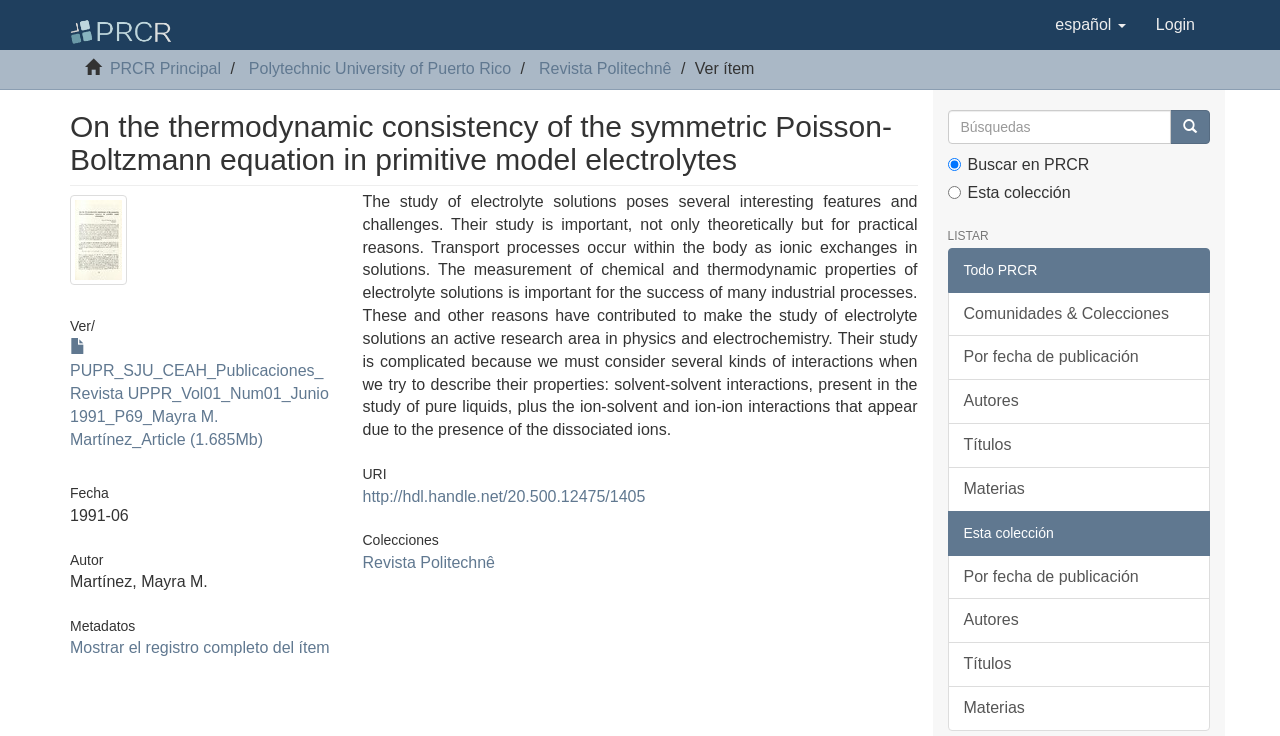Identify the bounding box coordinates necessary to click and complete the given instruction: "View the full item record".

[0.055, 0.869, 0.258, 0.892]